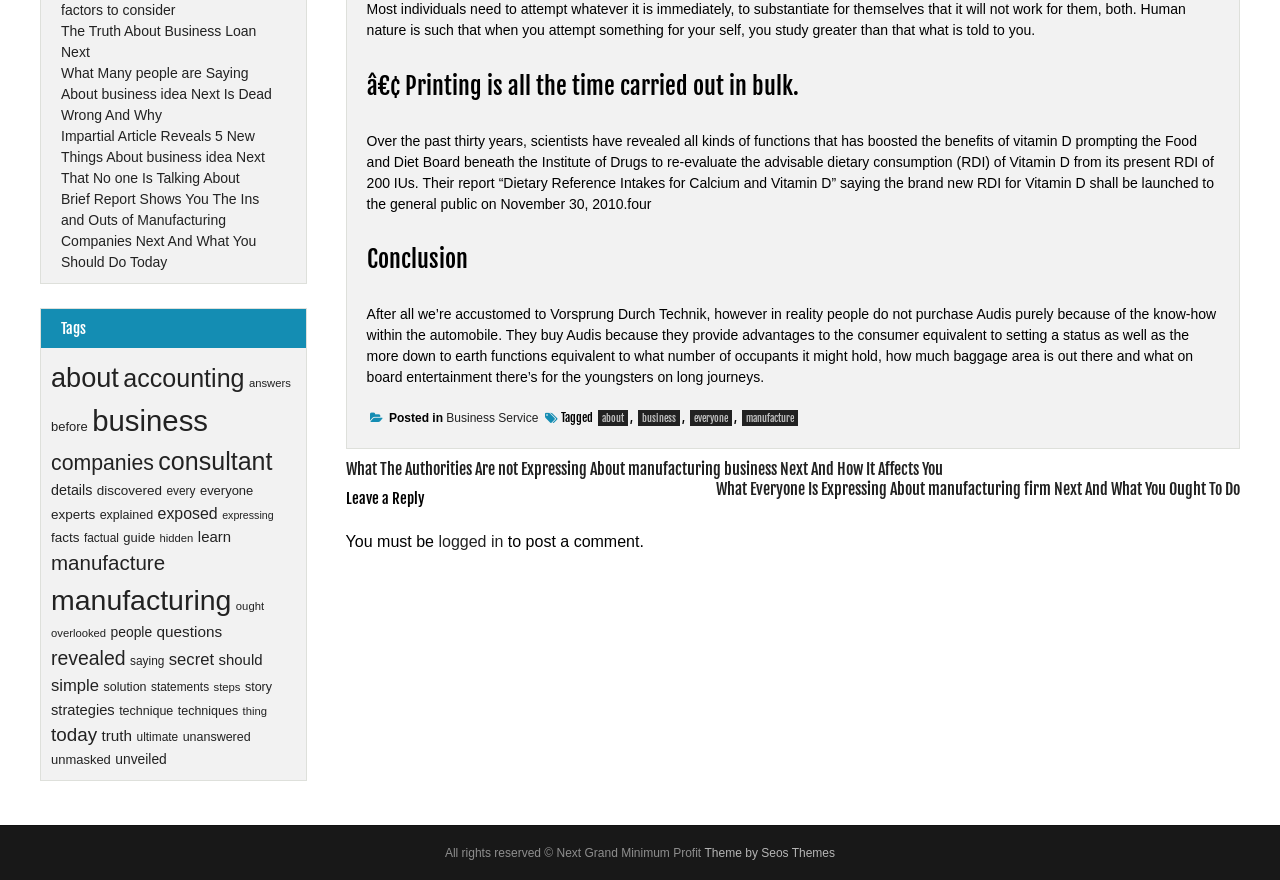Indicate the bounding box coordinates of the element that must be clicked to execute the instruction: "Read the 'Dodge Dart Sport' article". The coordinates should be given as four float numbers between 0 and 1, i.e., [left, top, right, bottom].

None